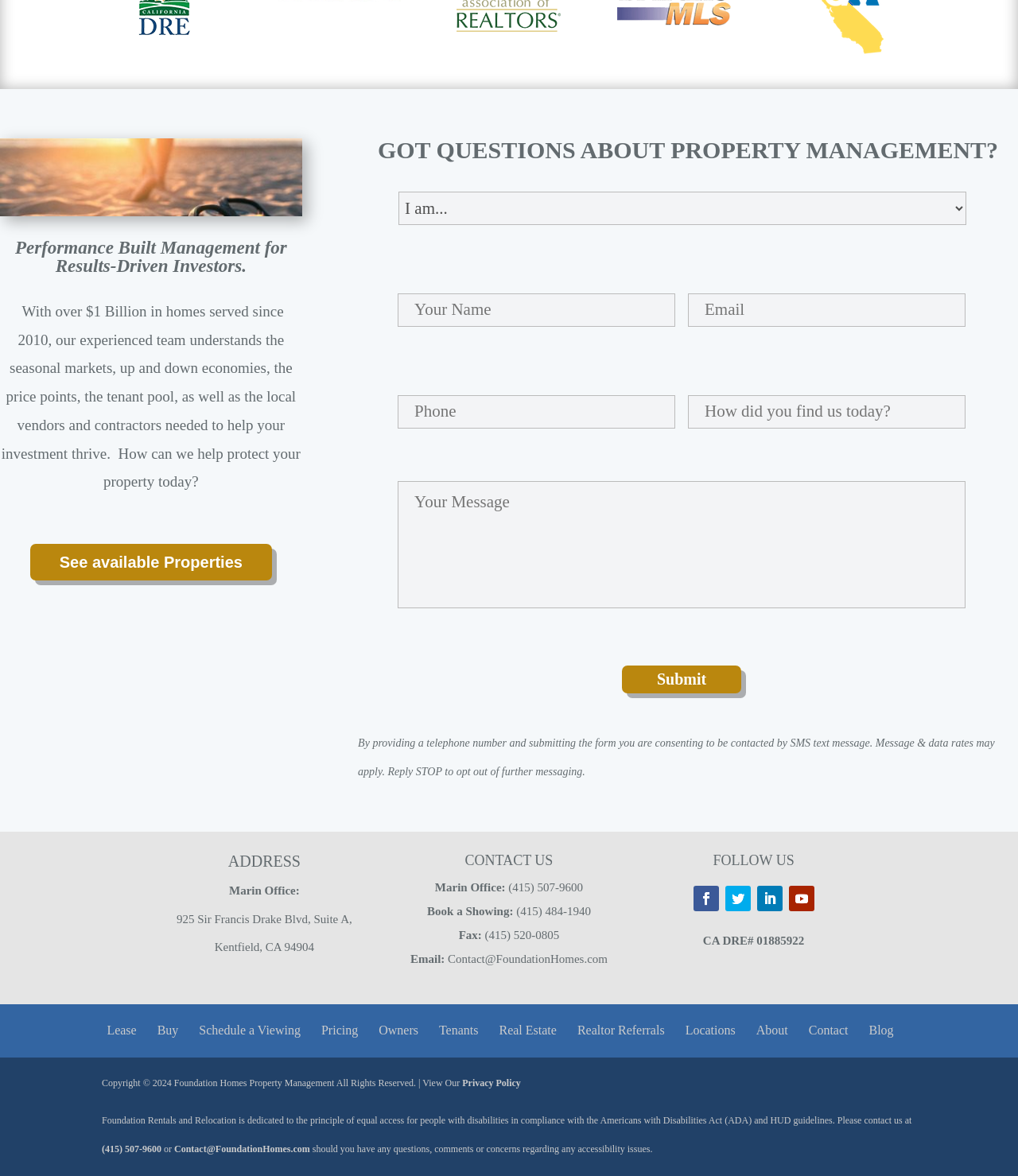Please locate the bounding box coordinates for the element that should be clicked to achieve the following instruction: "Click the 'See available Properties' link". Ensure the coordinates are given as four float numbers between 0 and 1, i.e., [left, top, right, bottom].

[0.03, 0.462, 0.267, 0.493]